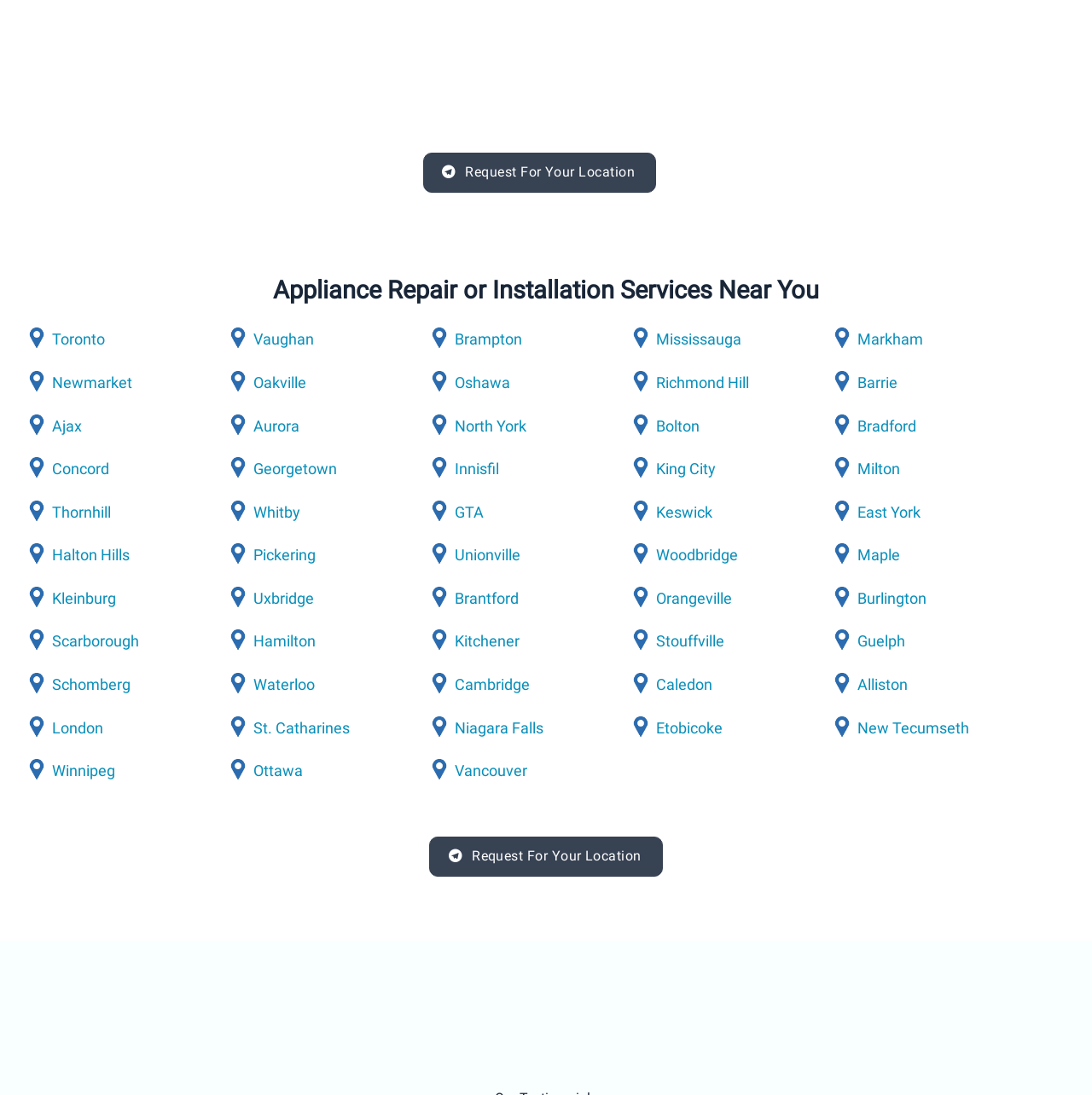What is the main service offered by this website?
Kindly answer the question with as much detail as you can.

The main heading of the webpage is 'Appliance Repair or Installation Services Near You', which suggests that the website provides services related to appliance repair or installation.